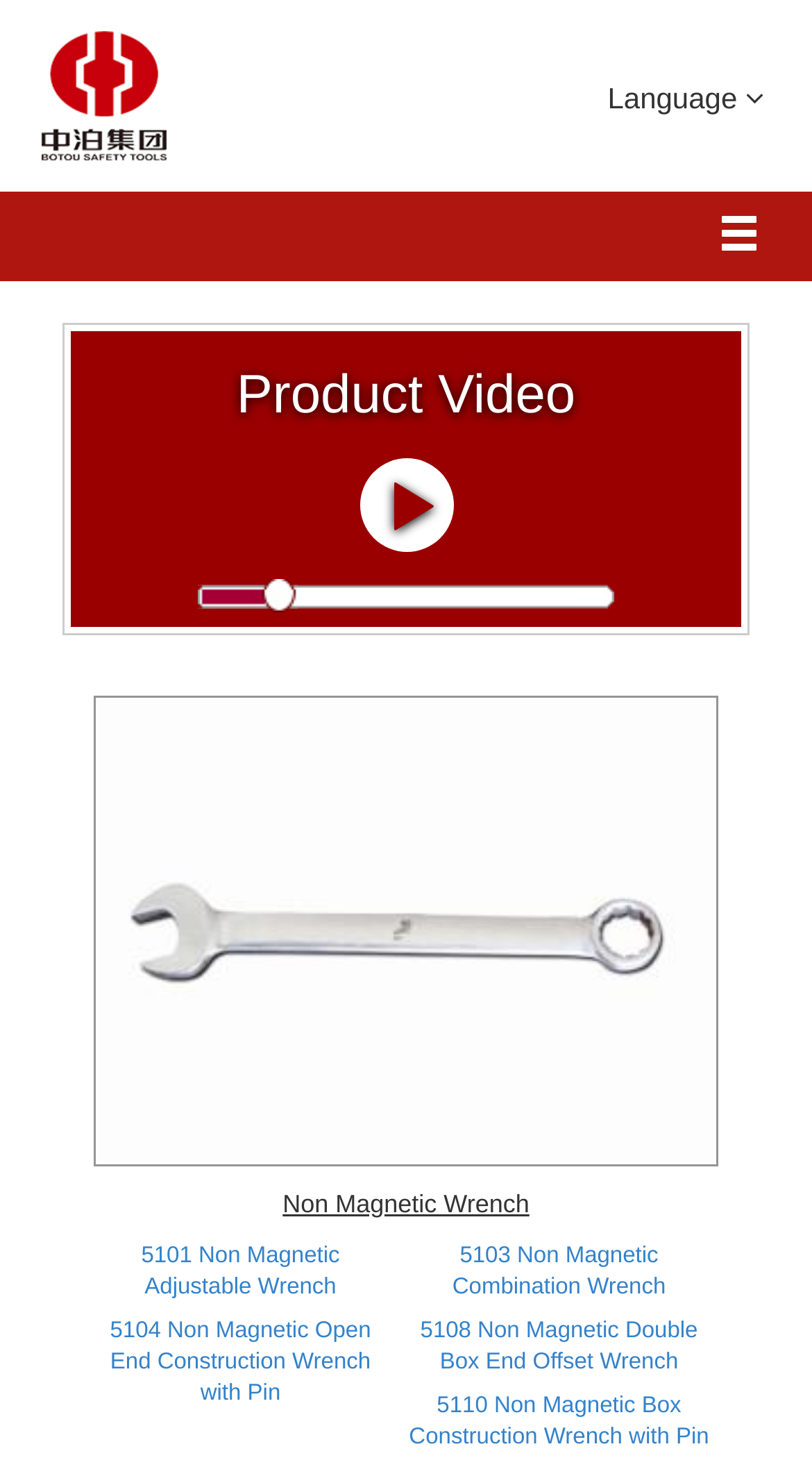Indicate the bounding box coordinates of the clickable region to achieve the following instruction: "Visit the company homepage."

[0.051, 0.055, 0.205, 0.075]